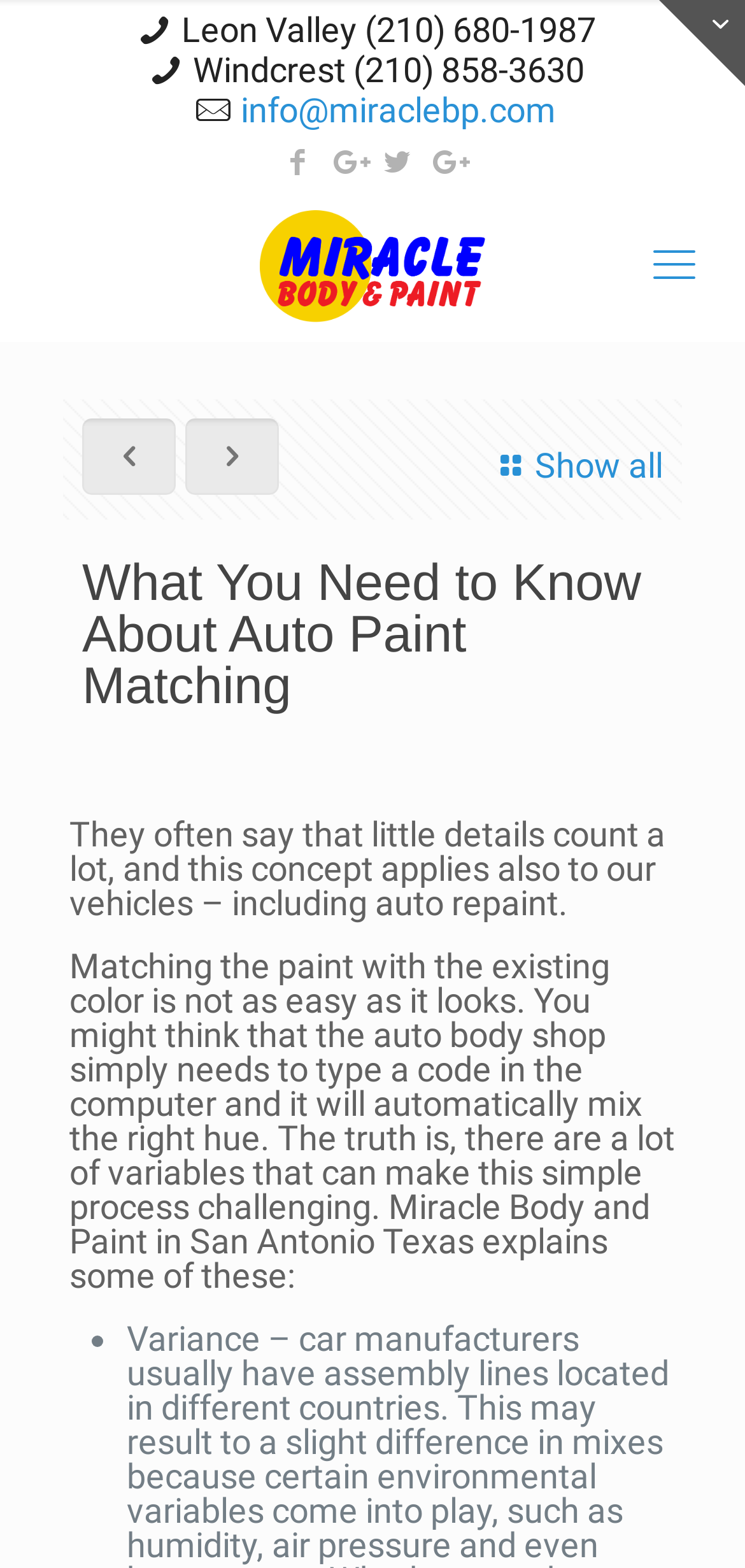How many phone numbers are listed?
Please provide an in-depth and detailed response to the question.

I counted the number of phone numbers listed on the webpage, which are (210) 680-1987 and (210) 858-3630, so the answer is 2.